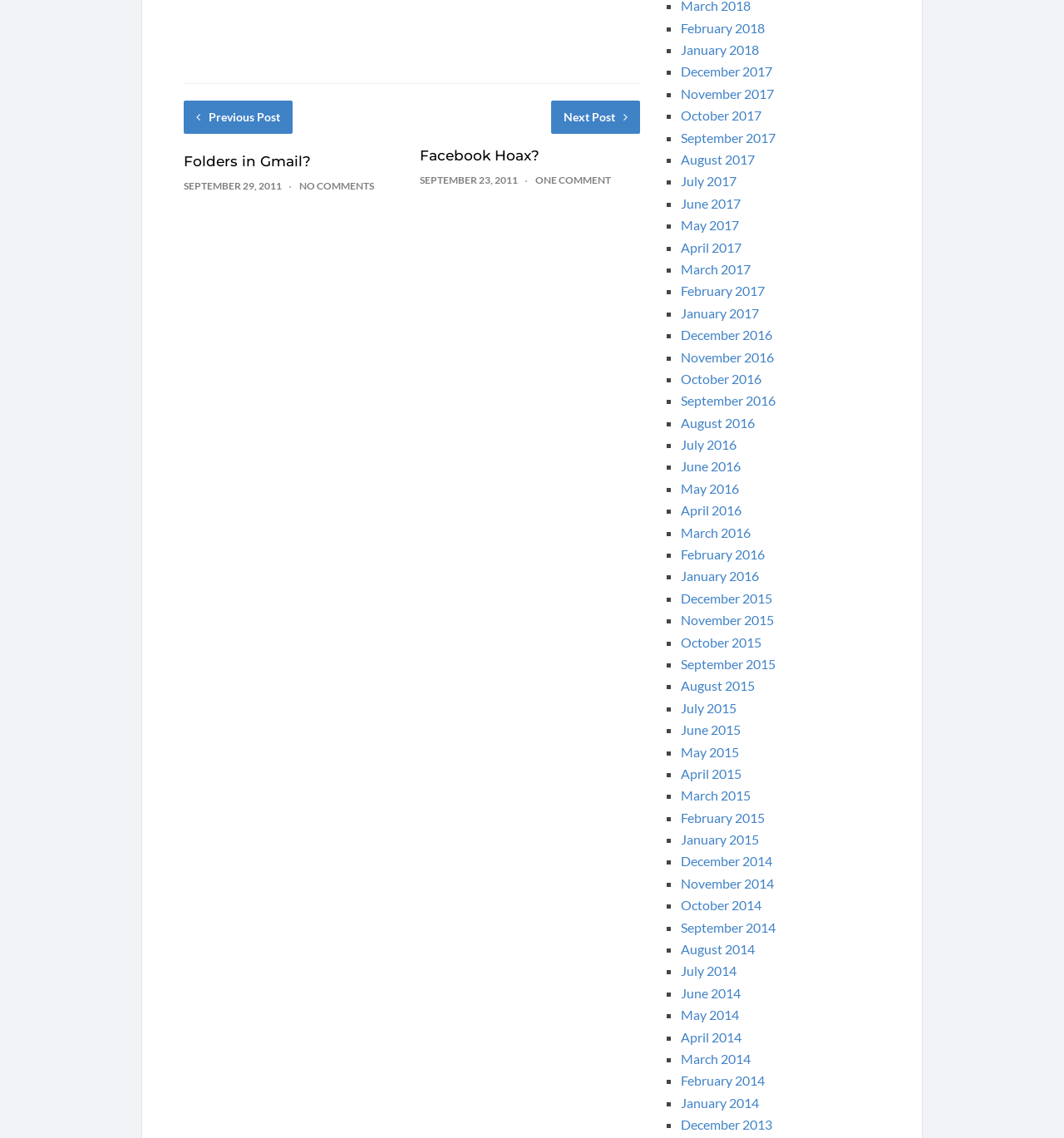Utilize the details in the image to thoroughly answer the following question: What is the date of the latest article?

I looked at the dates listed next to each article title and found that the latest article was posted on September 29, 2011.